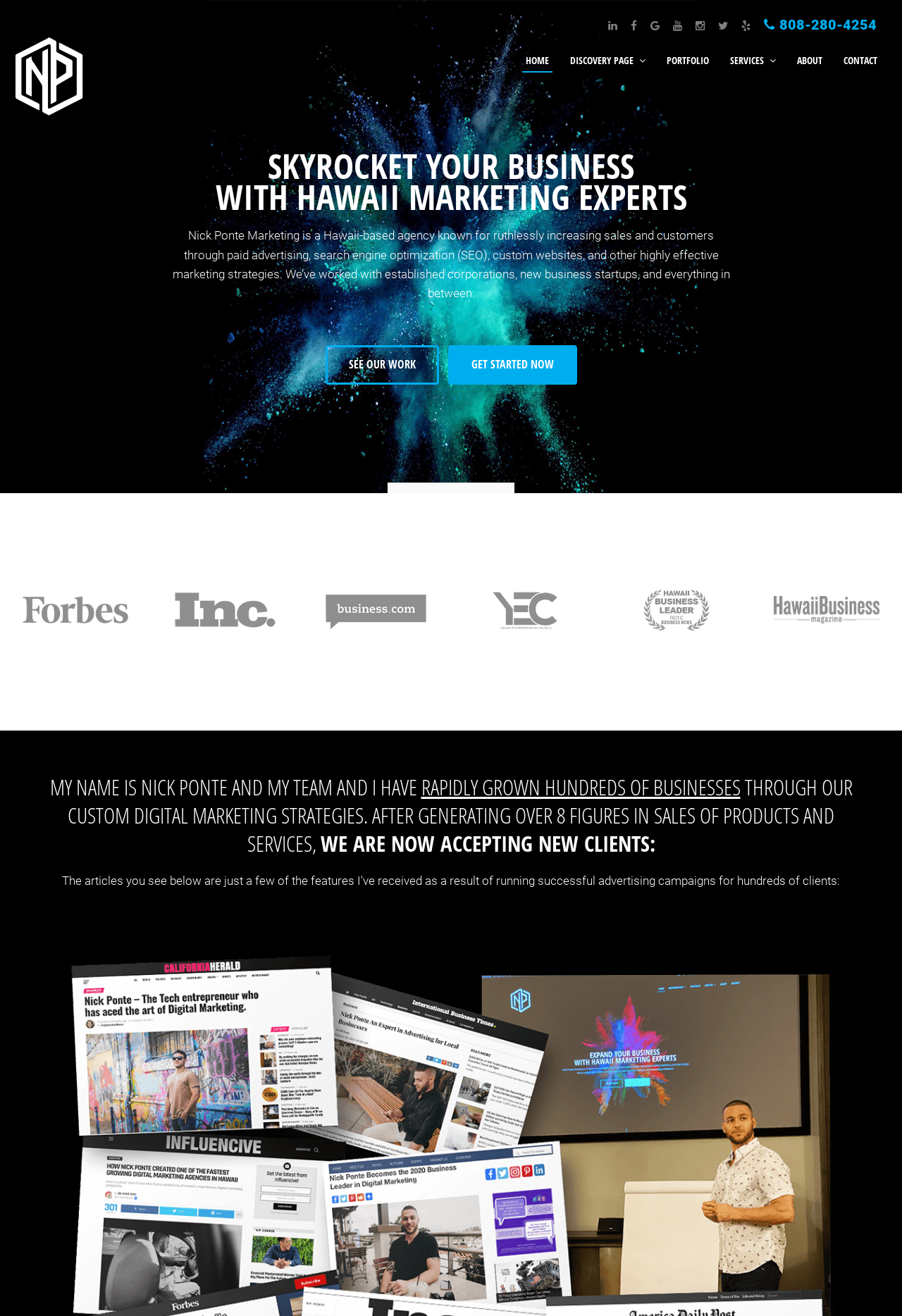Answer the question in a single word or phrase:
What is the purpose of the 'DISCOVERY PAGE'?

To discover website, SEO, social media marketing